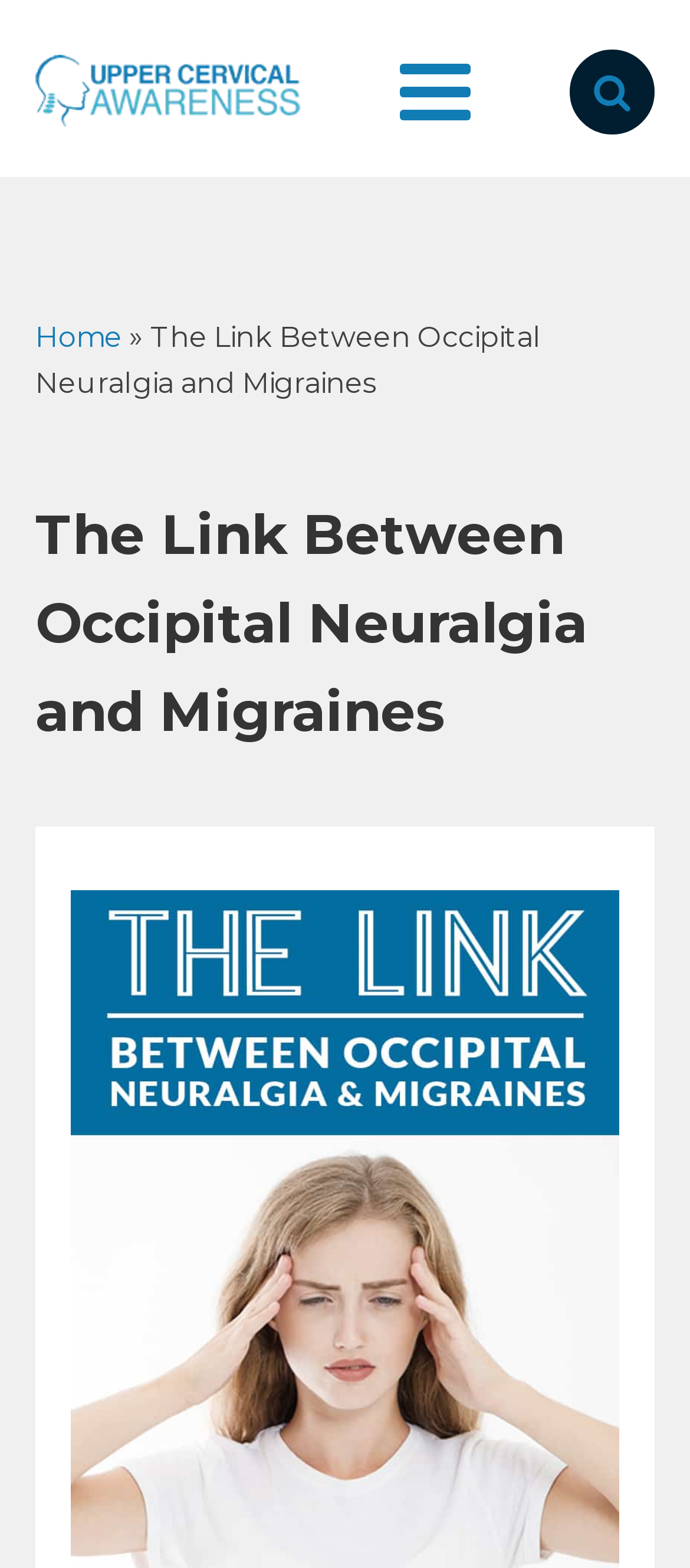Generate the text content of the main headline of the webpage.

The Link Between Occipital Neuralgia and Migraines